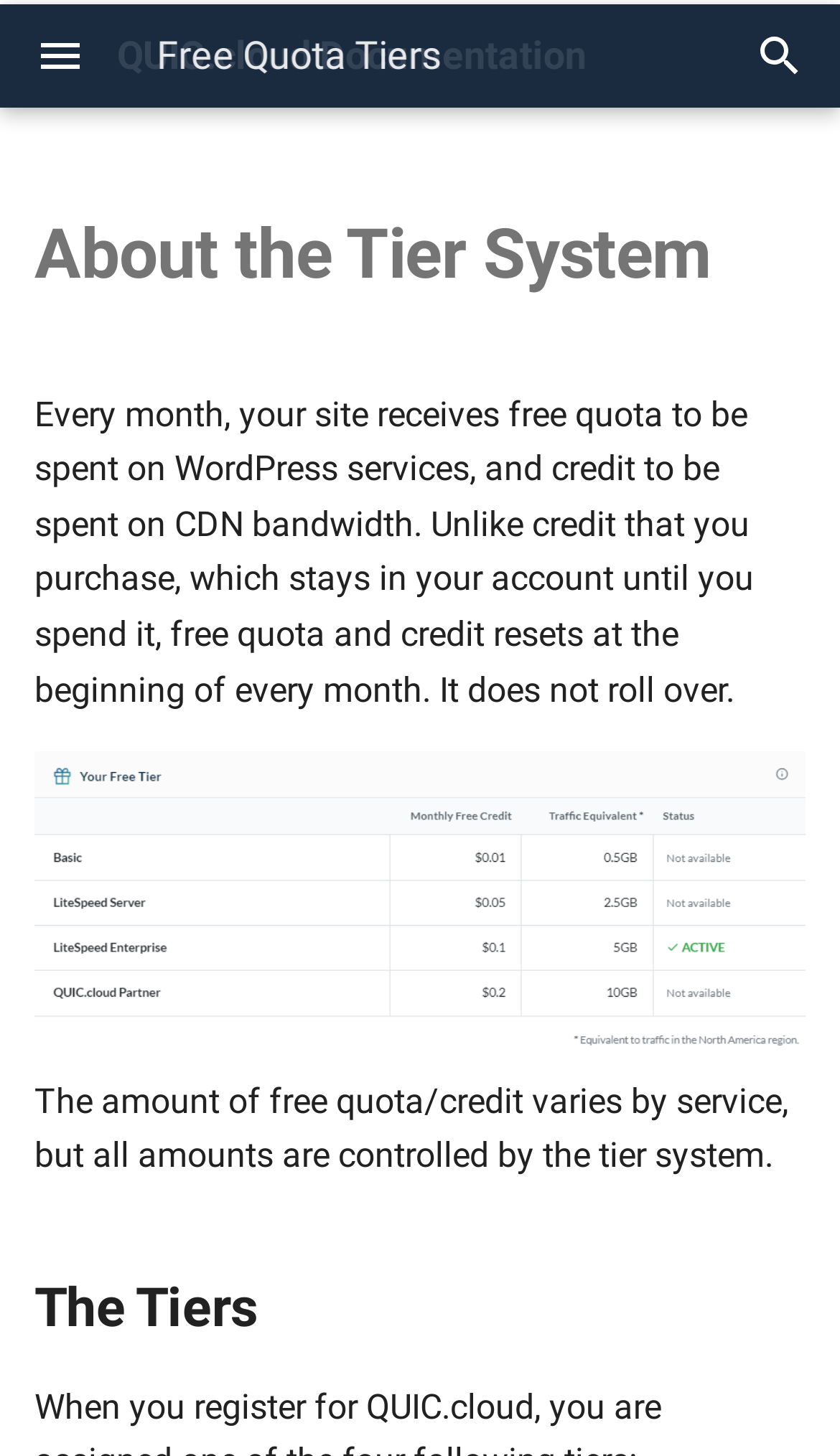Determine the bounding box coordinates of the clickable element to complete this instruction: "Read about DNS". Provide the coordinates in the format of four float numbers between 0 and 1, [left, top, right, bottom].

[0.041, 0.331, 0.123, 0.359]